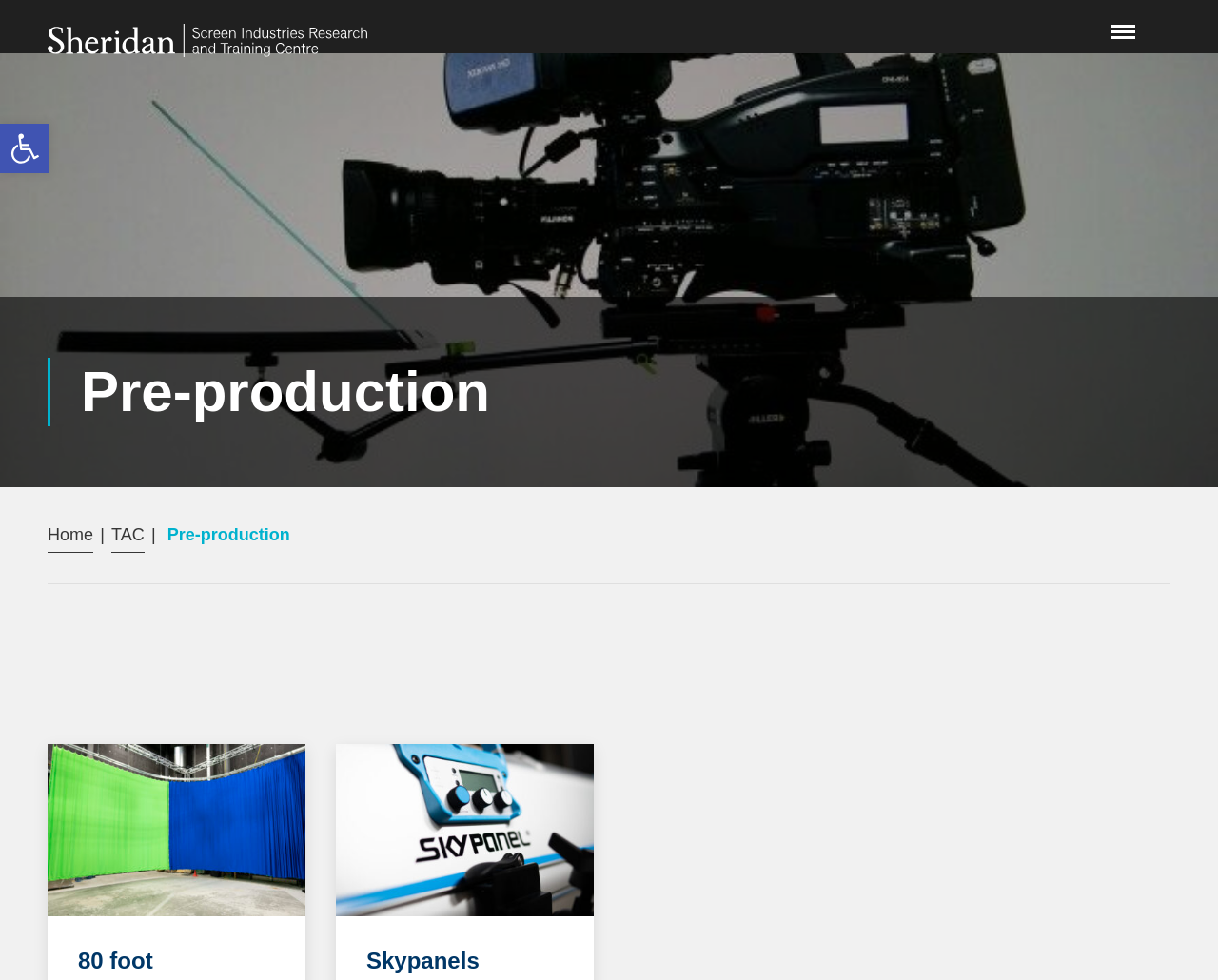What is the title of the subheading under 'Pre-production'?
Using the visual information, reply with a single word or short phrase.

Skypanels